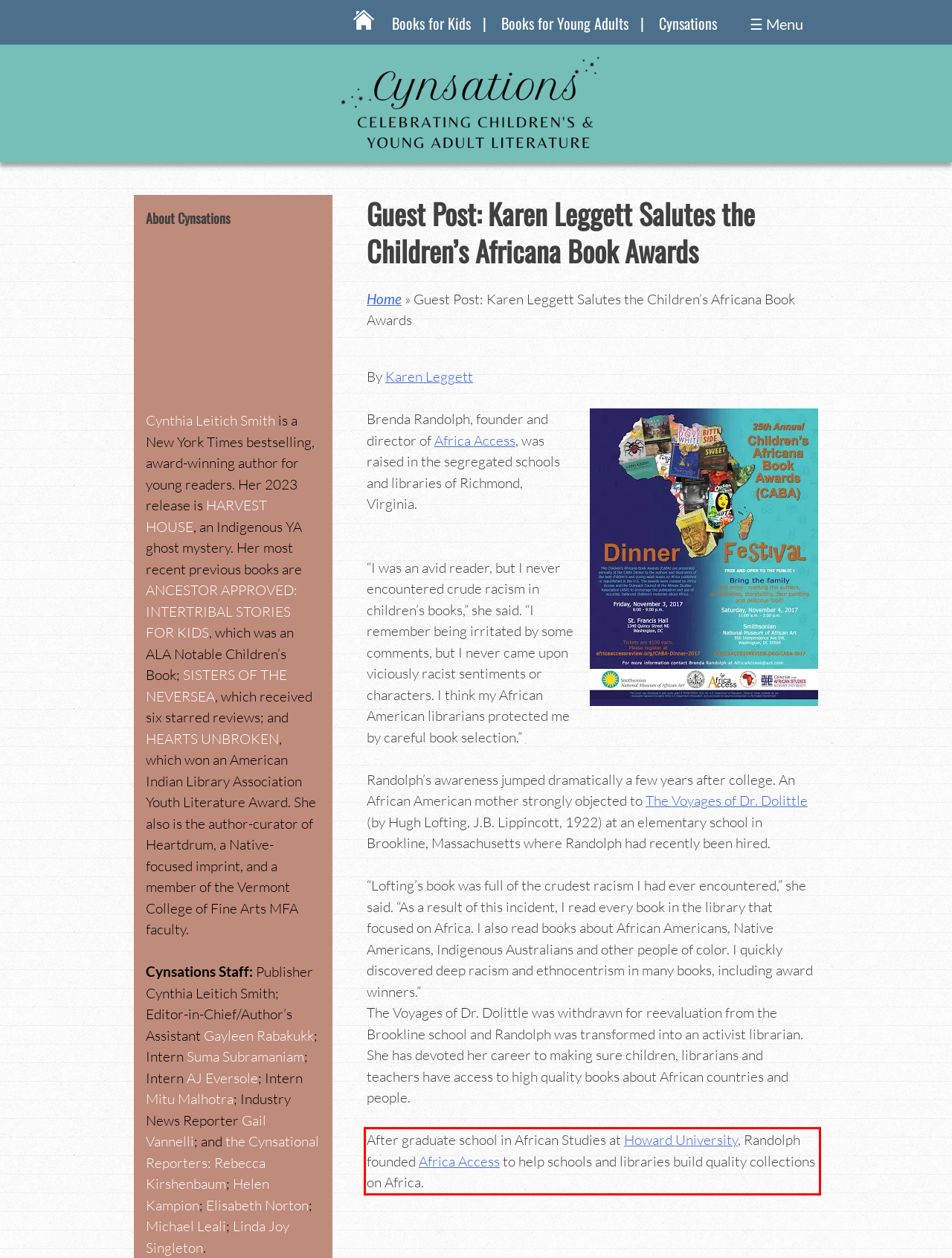Observe the screenshot of the webpage that includes a red rectangle bounding box. Conduct OCR on the content inside this red bounding box and generate the text.

After graduate school in African Studies at Howard University, Randolph founded Africa Access to help schools and libraries build quality collections on Africa.